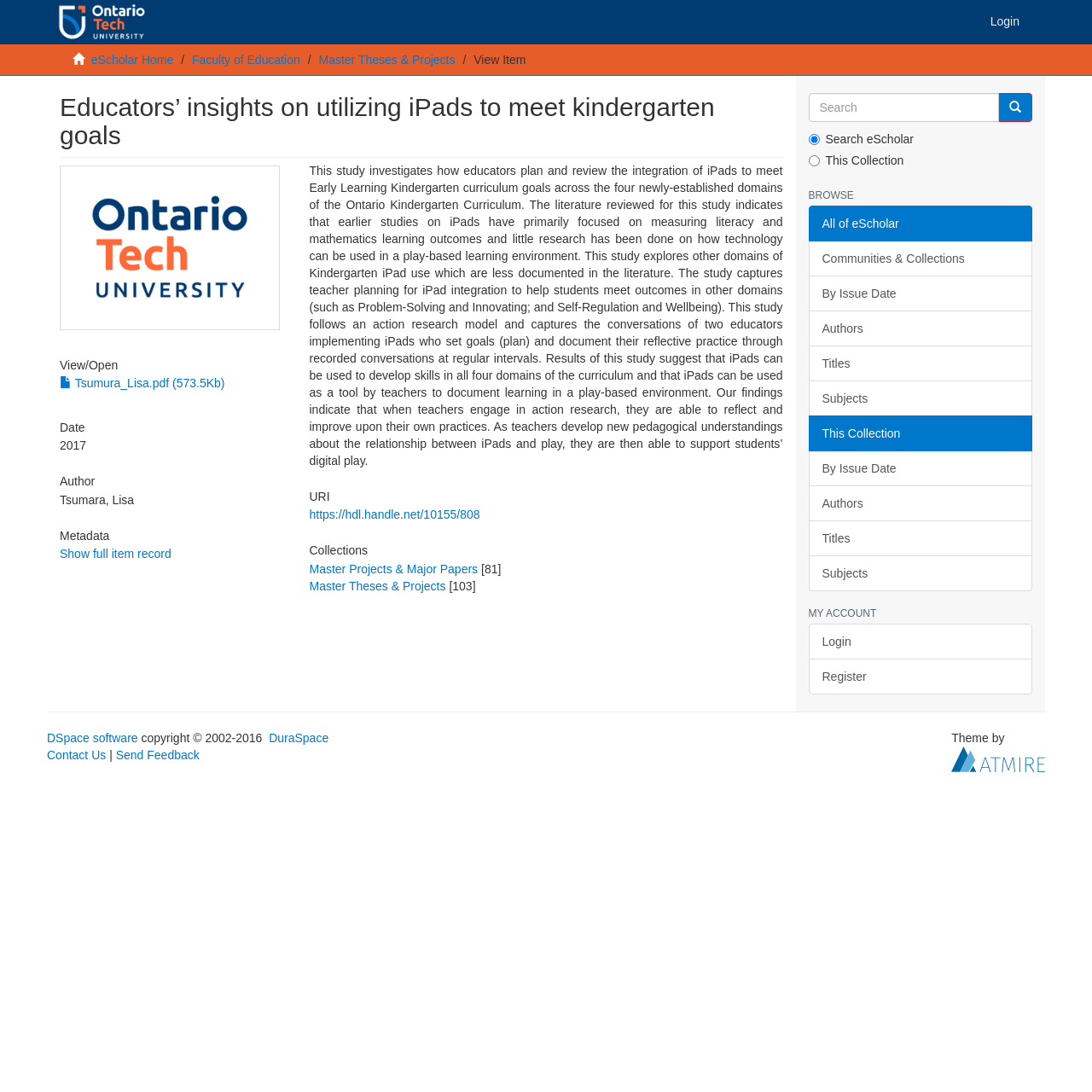Identify the bounding box coordinates for the UI element described by the following text: "All of eScholar". Provide the coordinates as four float numbers between 0 and 1, in the format [left, top, right, bottom].

[0.74, 0.188, 0.945, 0.221]